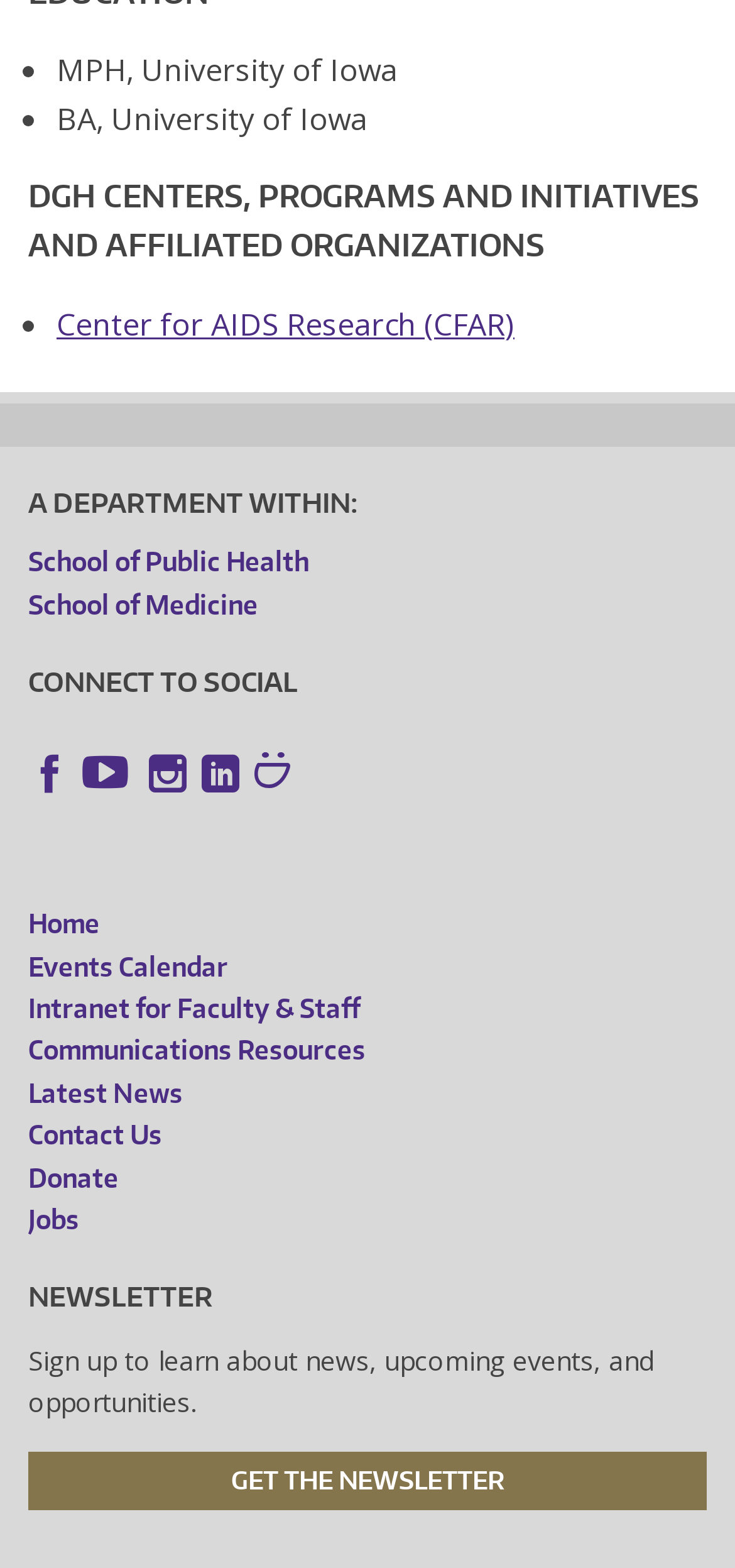What is the name of the university?
Look at the image and respond with a single word or a short phrase.

University of Iowa